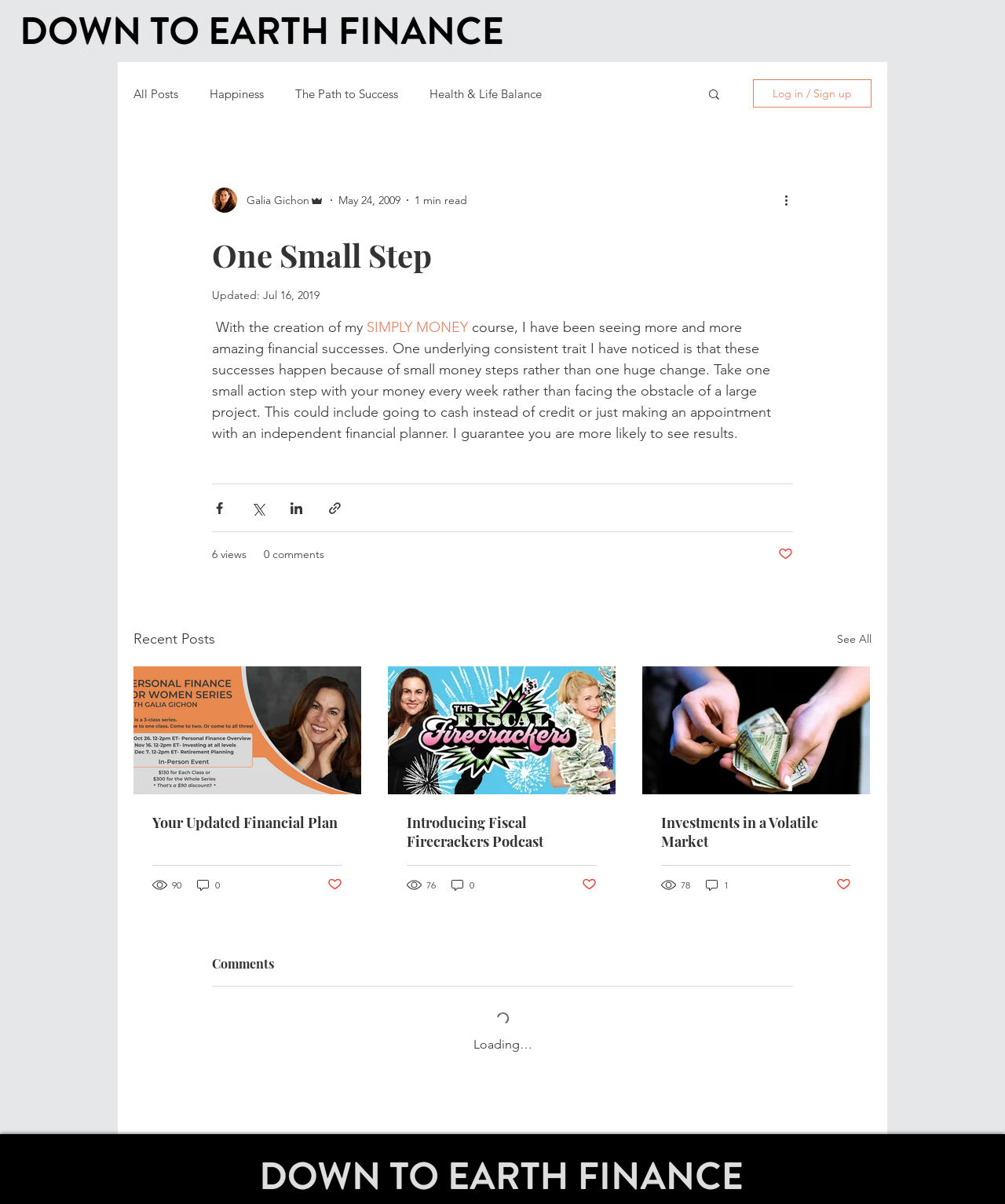Please find and generate the text of the main header of the webpage.

One Small Step